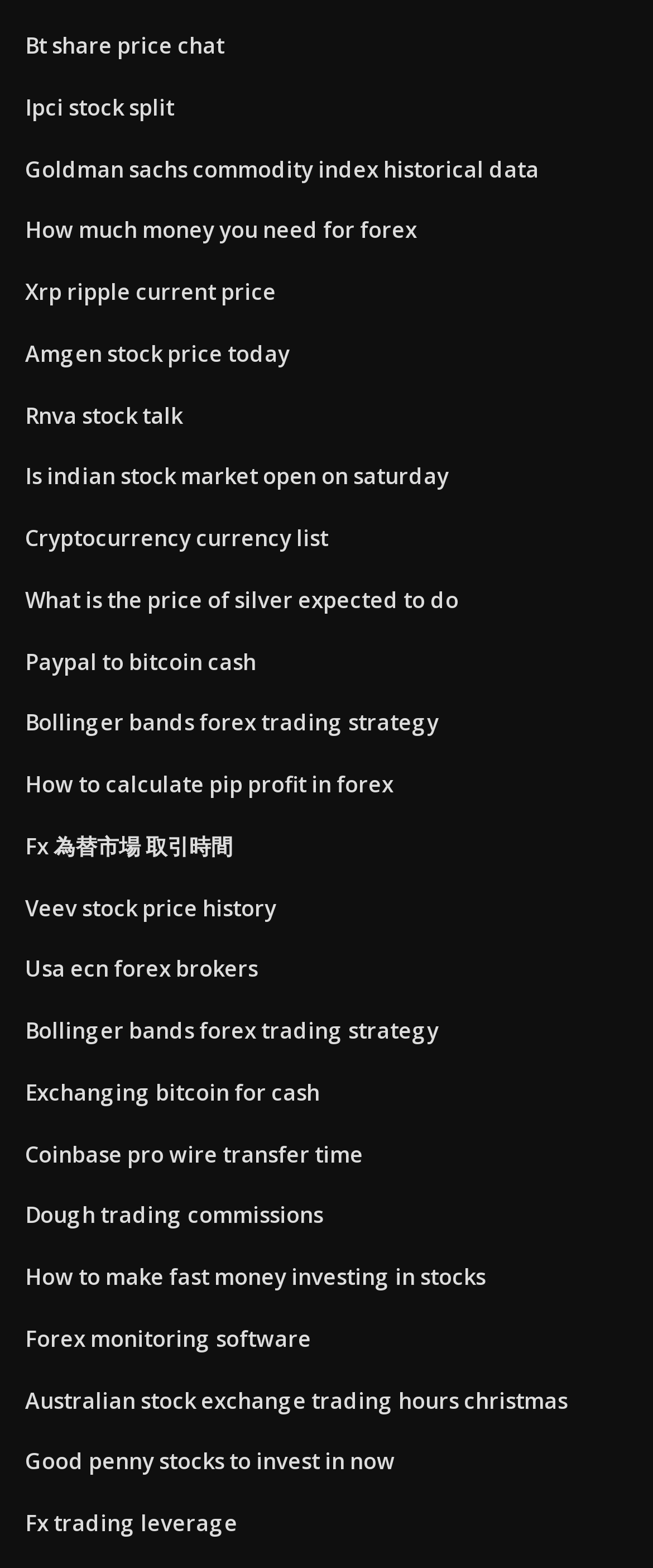Please provide a one-word or short phrase answer to the question:
What is the topic of the link at the bottom of the webpage?

Fx trading leverage